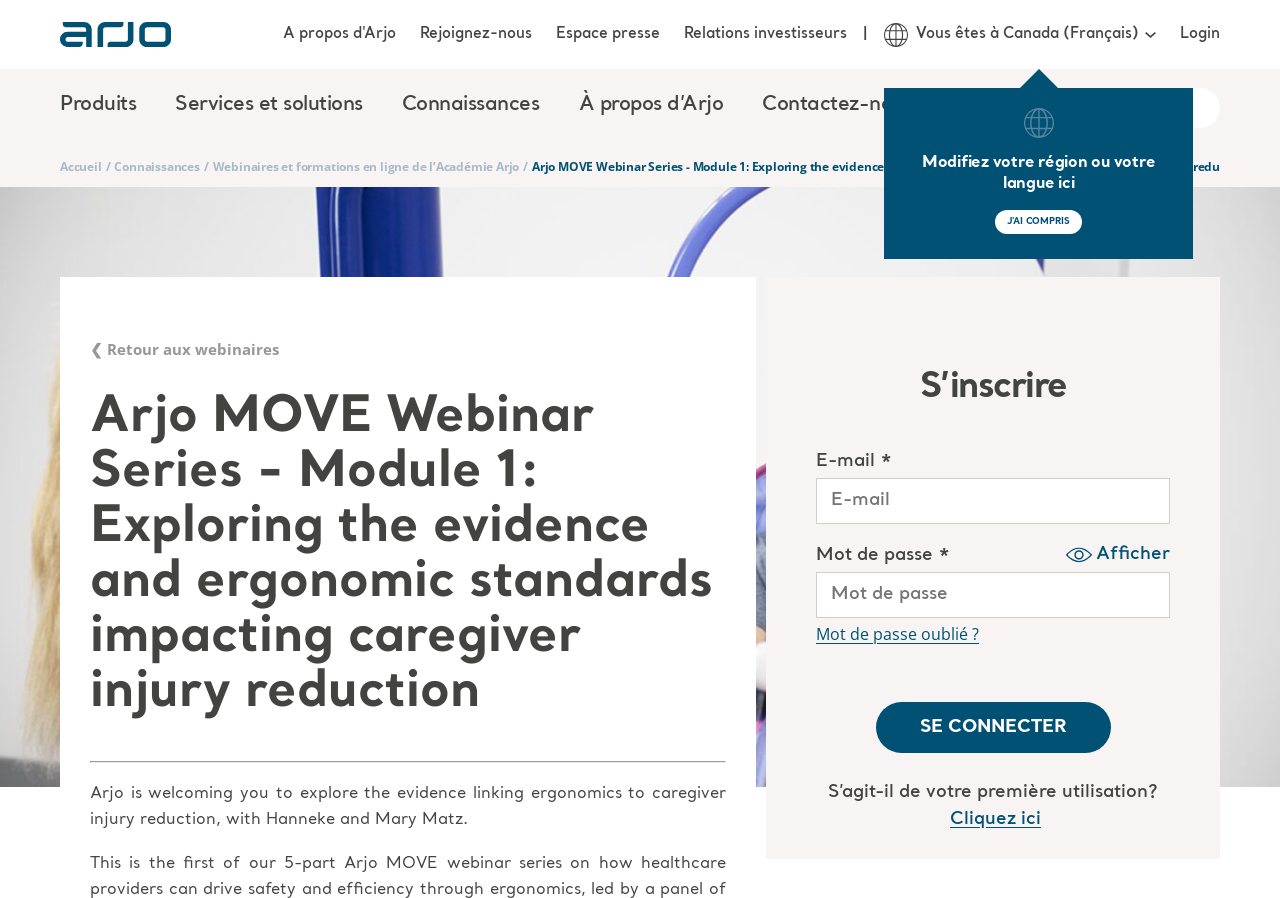Please determine the heading text of this webpage.

Arjo MOVE Webinar Series - Module 1: Exploring the evidence and ergonomic standards impacting caregiver injury reduction